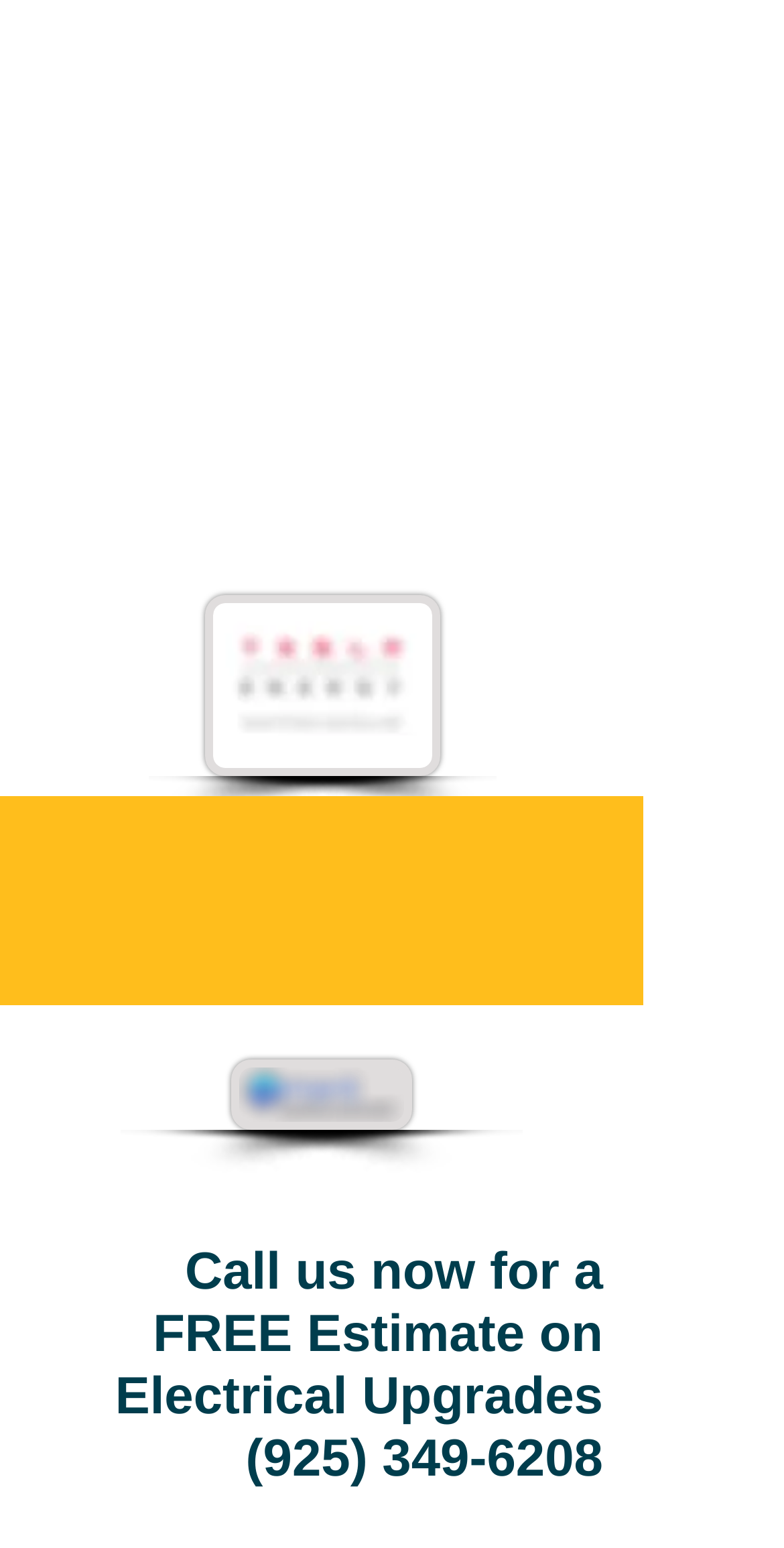Determine the bounding box for the described UI element: "aria-label="Facebook Social Icon"".

[0.367, 0.743, 0.456, 0.788]